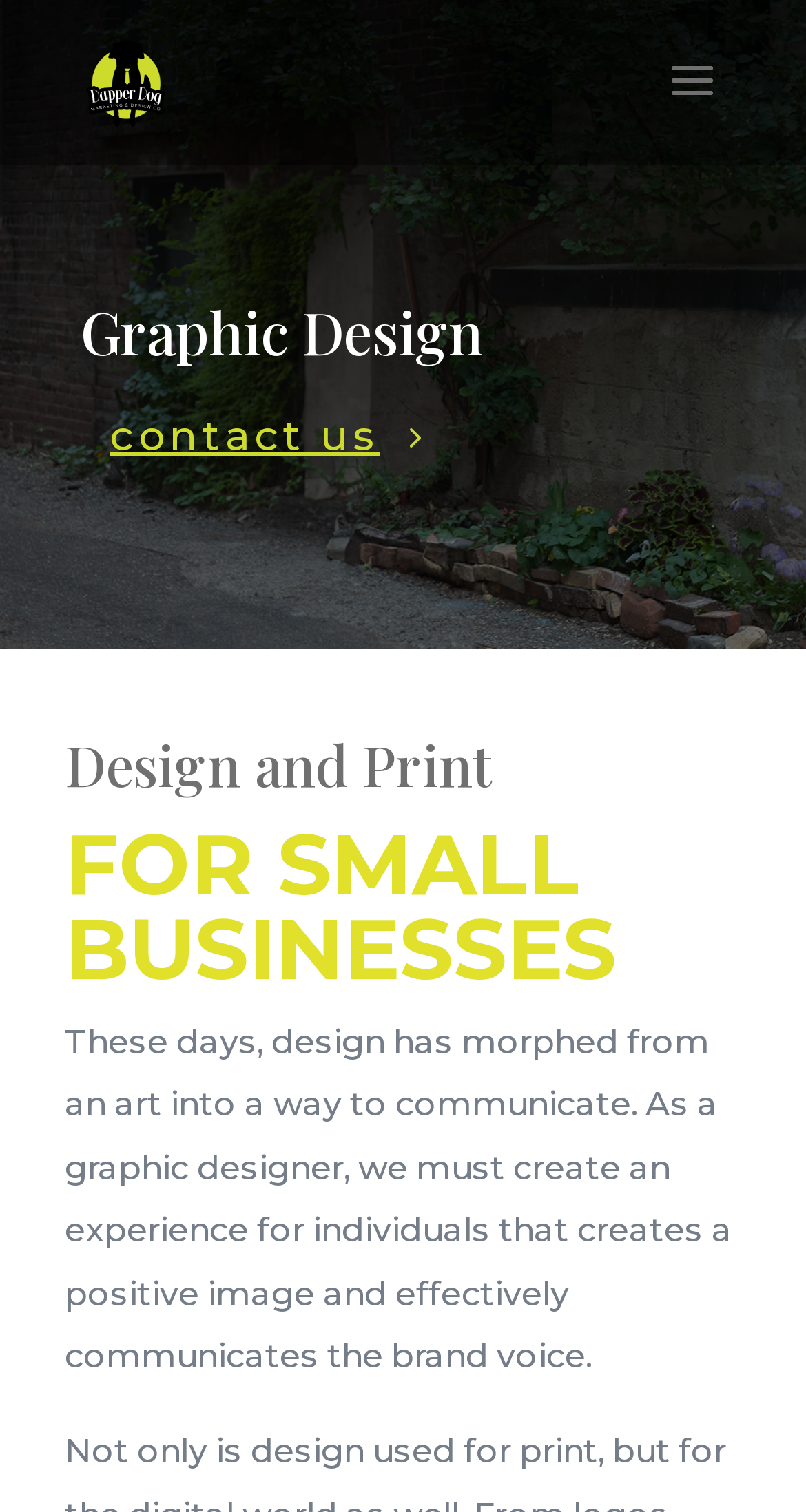Using the provided description: "alt="Dapper Dog Marketing & Design"", find the bounding box coordinates of the corresponding UI element. The output should be four float numbers between 0 and 1, in the format [left, top, right, bottom].

[0.108, 0.04, 0.206, 0.064]